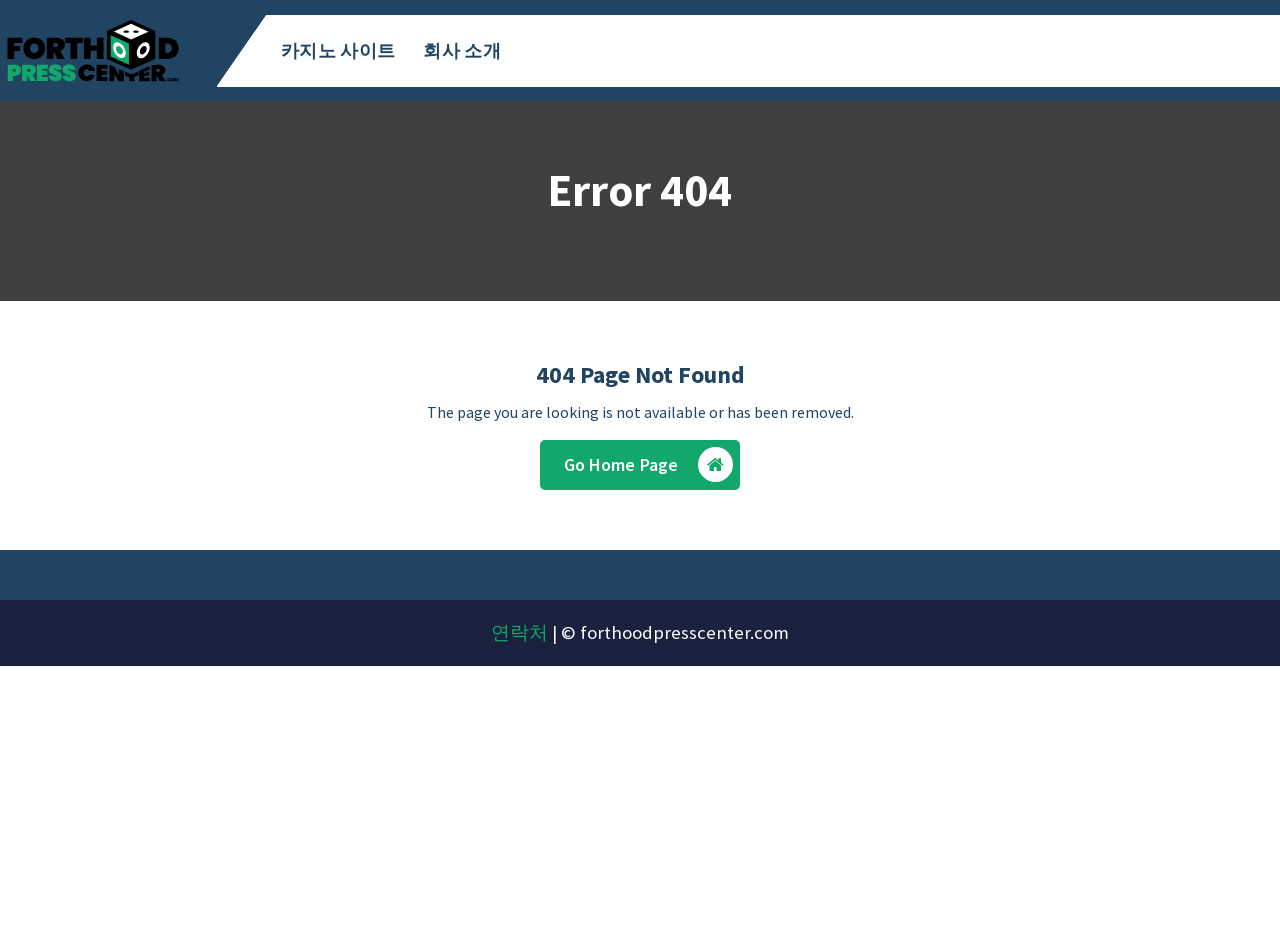Provide a brief response in the form of a single word or phrase:
What is the company name mentioned?

forthoodpresscenter.com